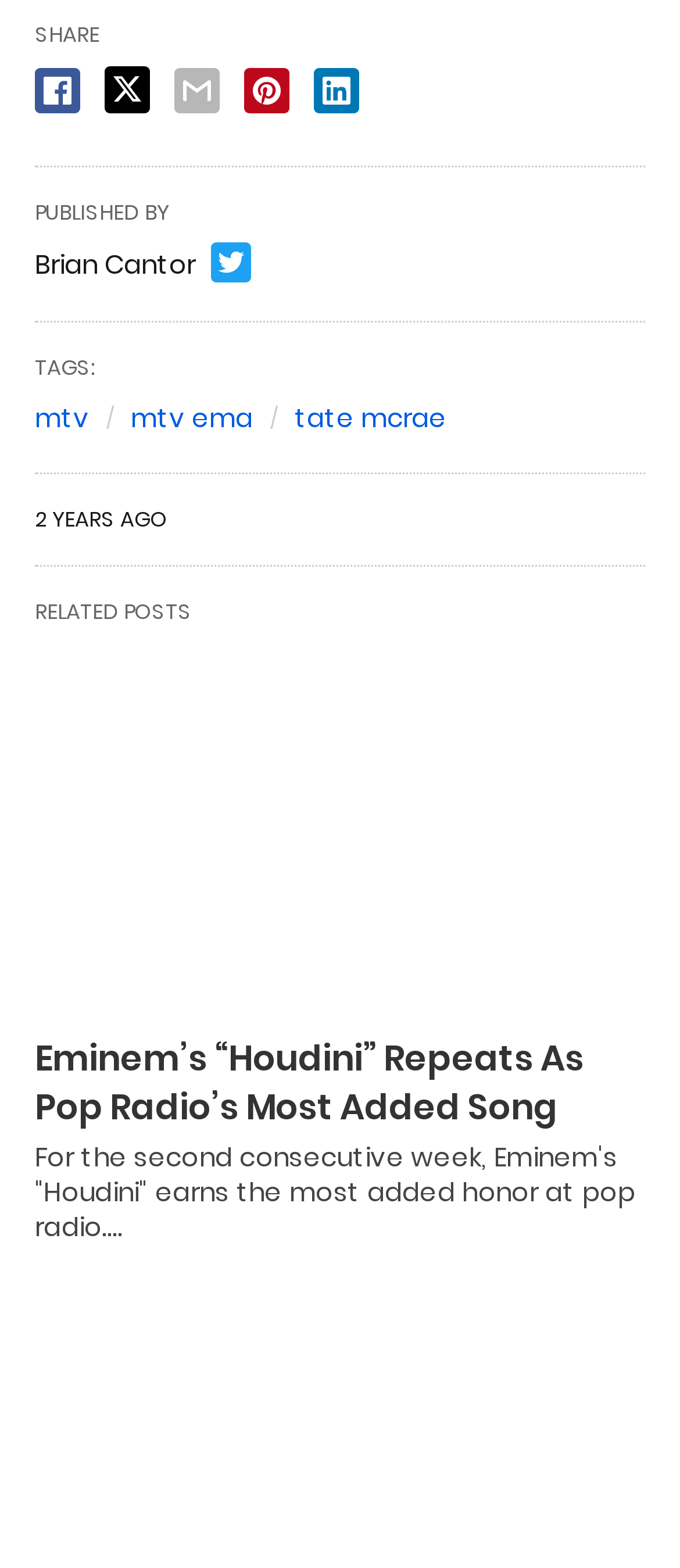Provide the bounding box coordinates for the UI element described in this sentence: "aria-label="twitter share"". The coordinates should be four float values between 0 and 1, i.e., [left, top, right, bottom].

[0.154, 0.043, 0.221, 0.073]